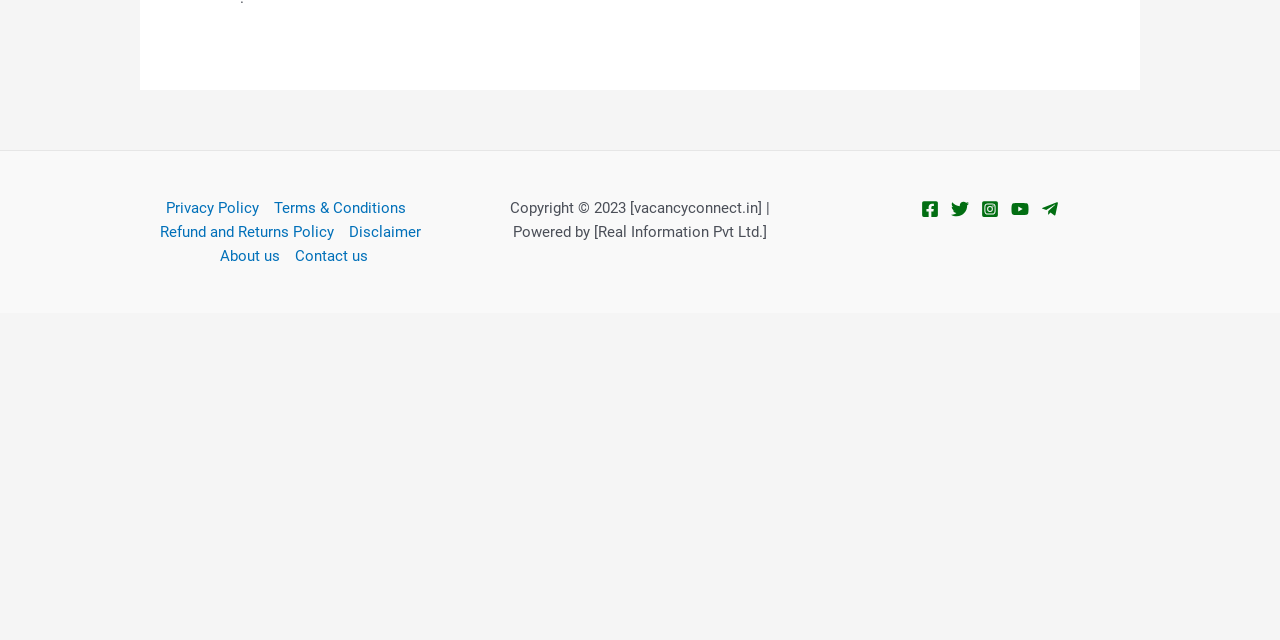Please provide the bounding box coordinate of the region that matches the element description: Disclaimer. Coordinates should be in the format (top-left x, top-left y, bottom-right x, bottom-right y) and all values should be between 0 and 1.

[0.266, 0.343, 0.334, 0.381]